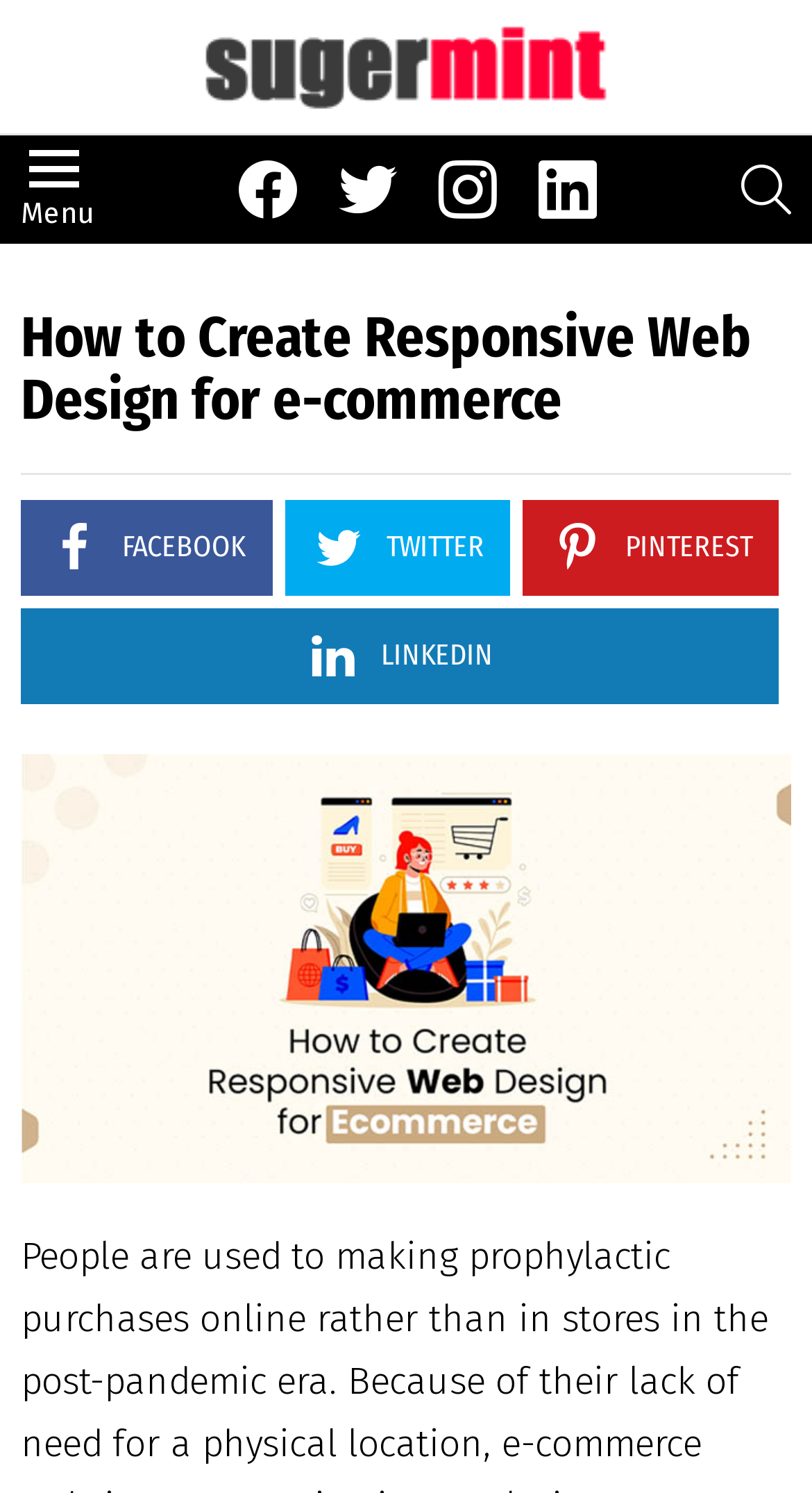Identify the bounding box coordinates of the section to be clicked to complete the task described by the following instruction: "view responsive web design image". The coordinates should be four float numbers between 0 and 1, formatted as [left, top, right, bottom].

[0.026, 0.505, 0.974, 0.792]